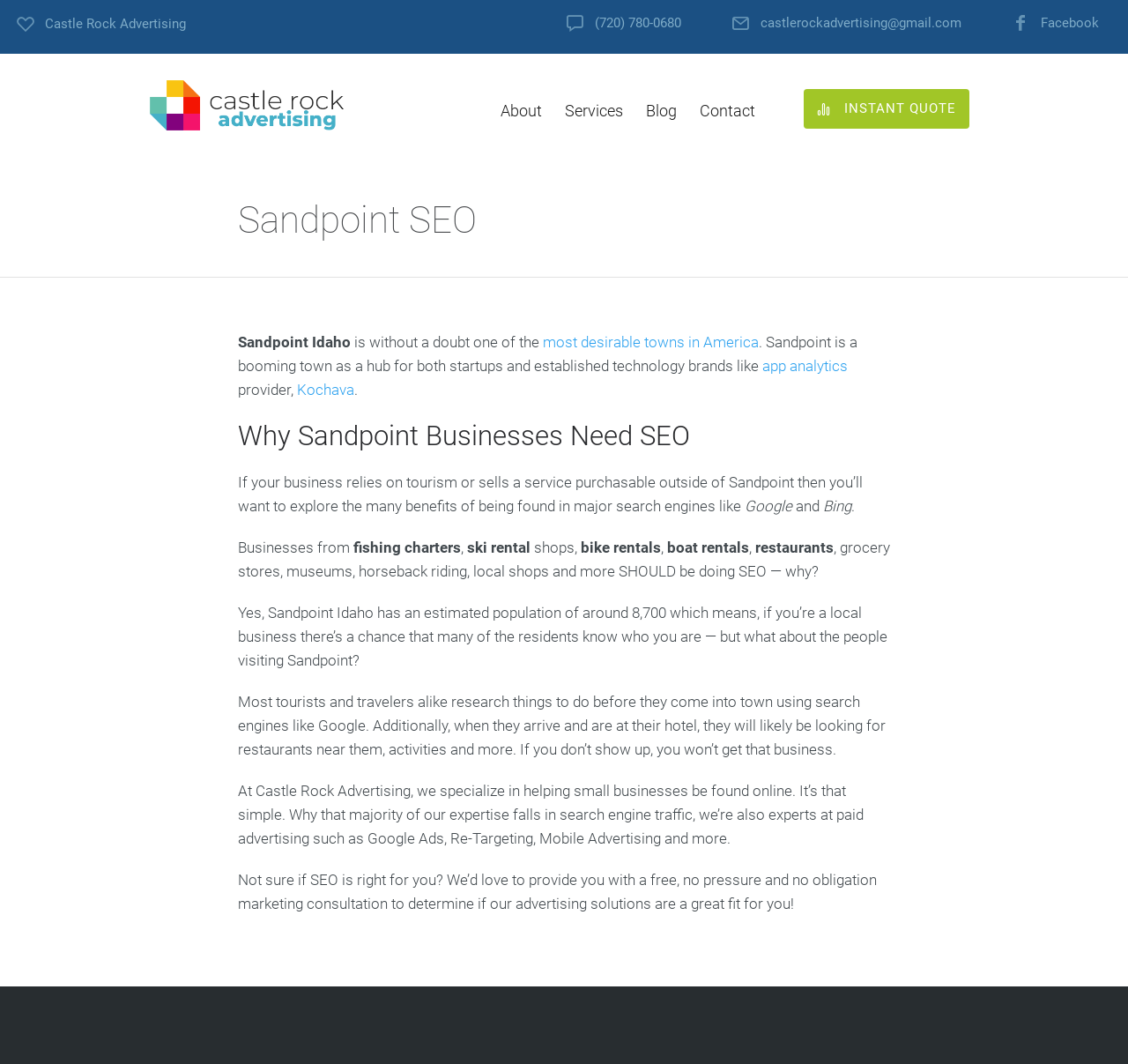Provide a brief response to the question using a single word or phrase: 
What is the purpose of SEO for Sandpoint businesses?

To be found online